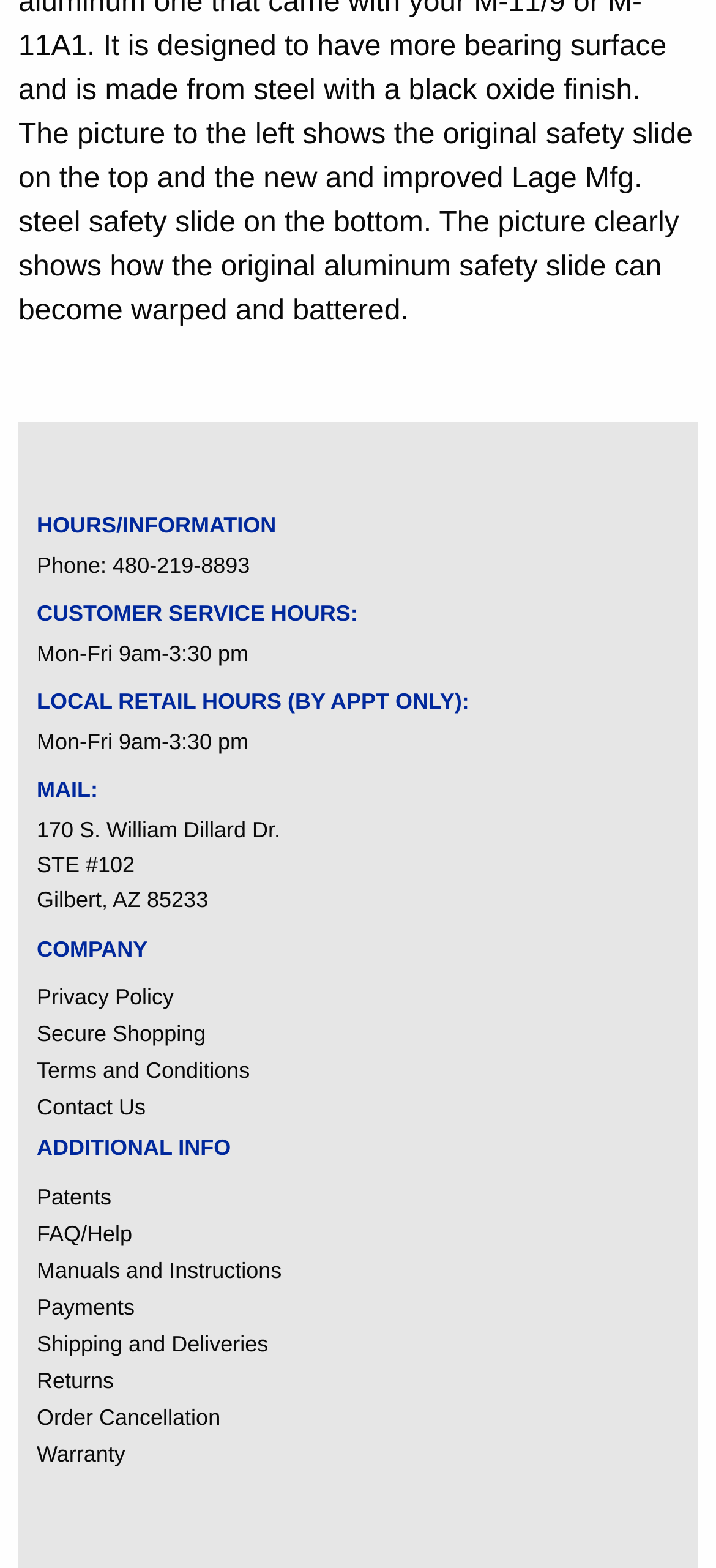How many links are there under the 'ADDITIONAL INFO' heading?
Answer the question with a single word or phrase by looking at the picture.

7